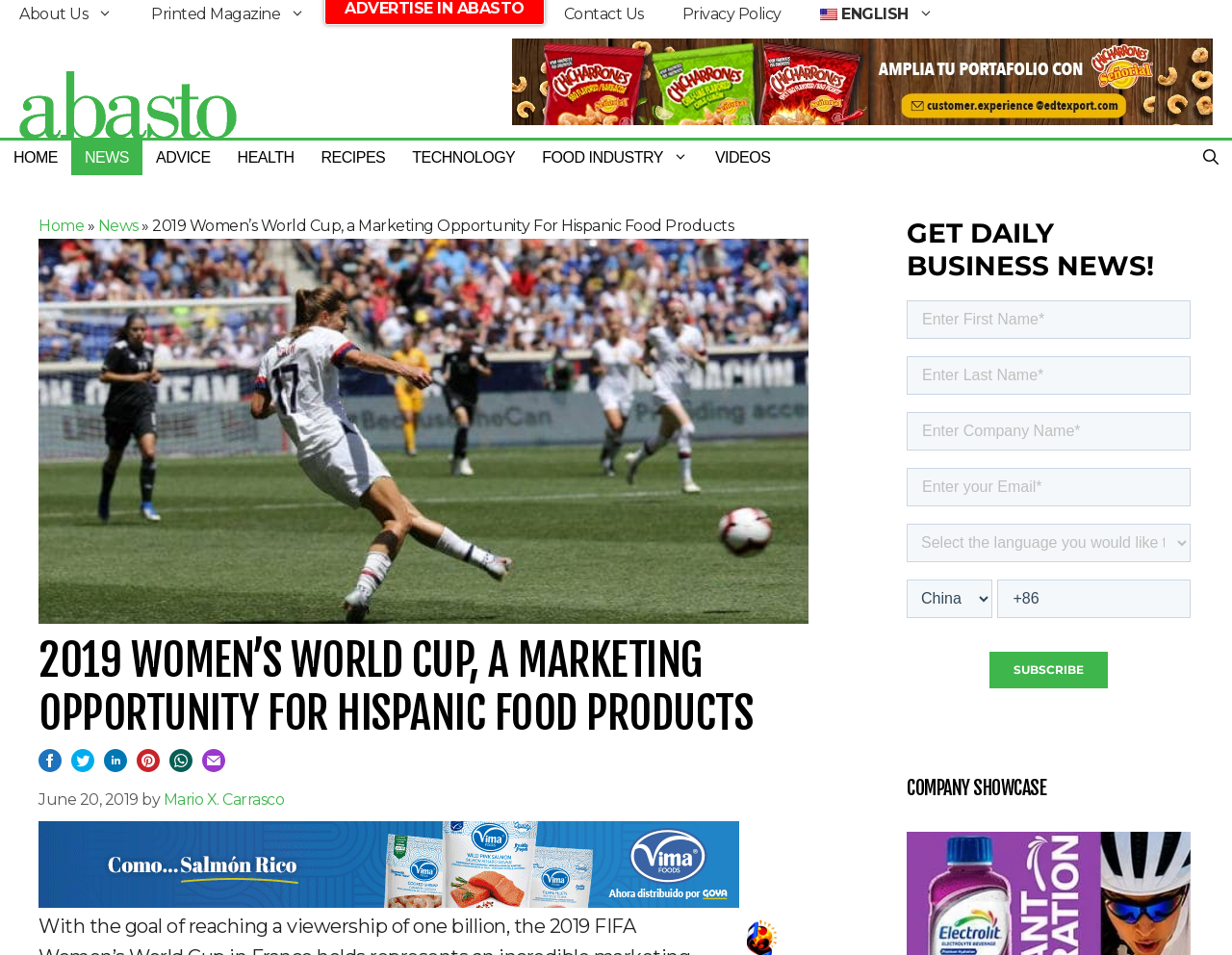Please locate the UI element described by "Food Industry" and provide its bounding box coordinates.

[0.429, 0.147, 0.569, 0.183]